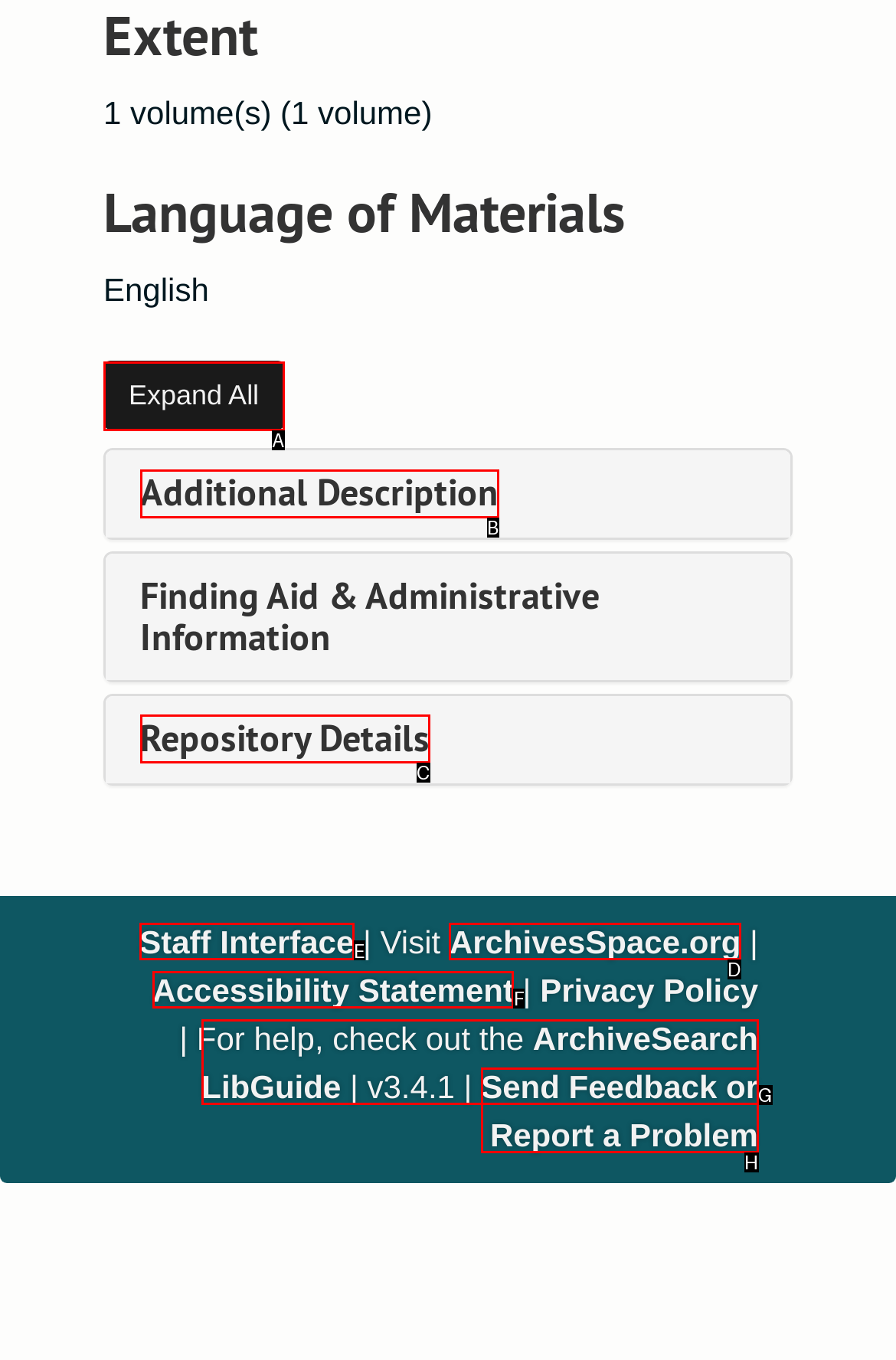Specify which UI element should be clicked to accomplish the task: Click on 'Event Series'. Answer with the letter of the correct choice.

None